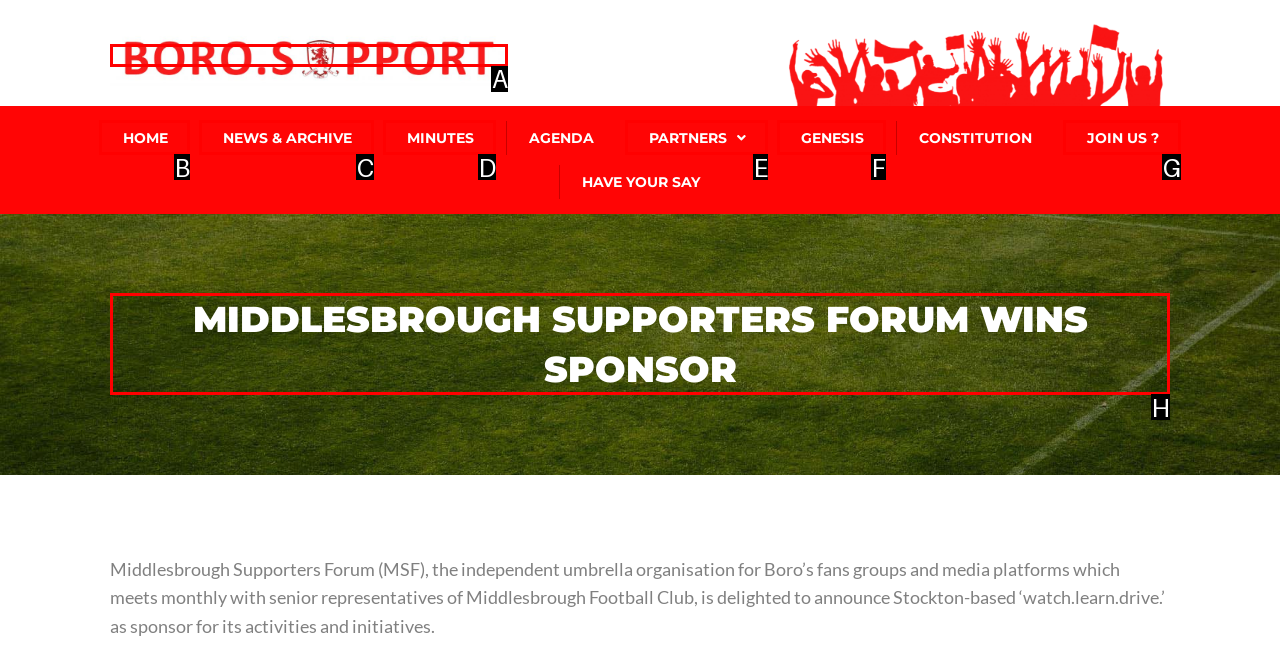Identify which HTML element to click to fulfill the following task: Read the MIDDLESBROUGH SUPPORTERS FORUM WINS SPONSOR heading. Provide your response using the letter of the correct choice.

H